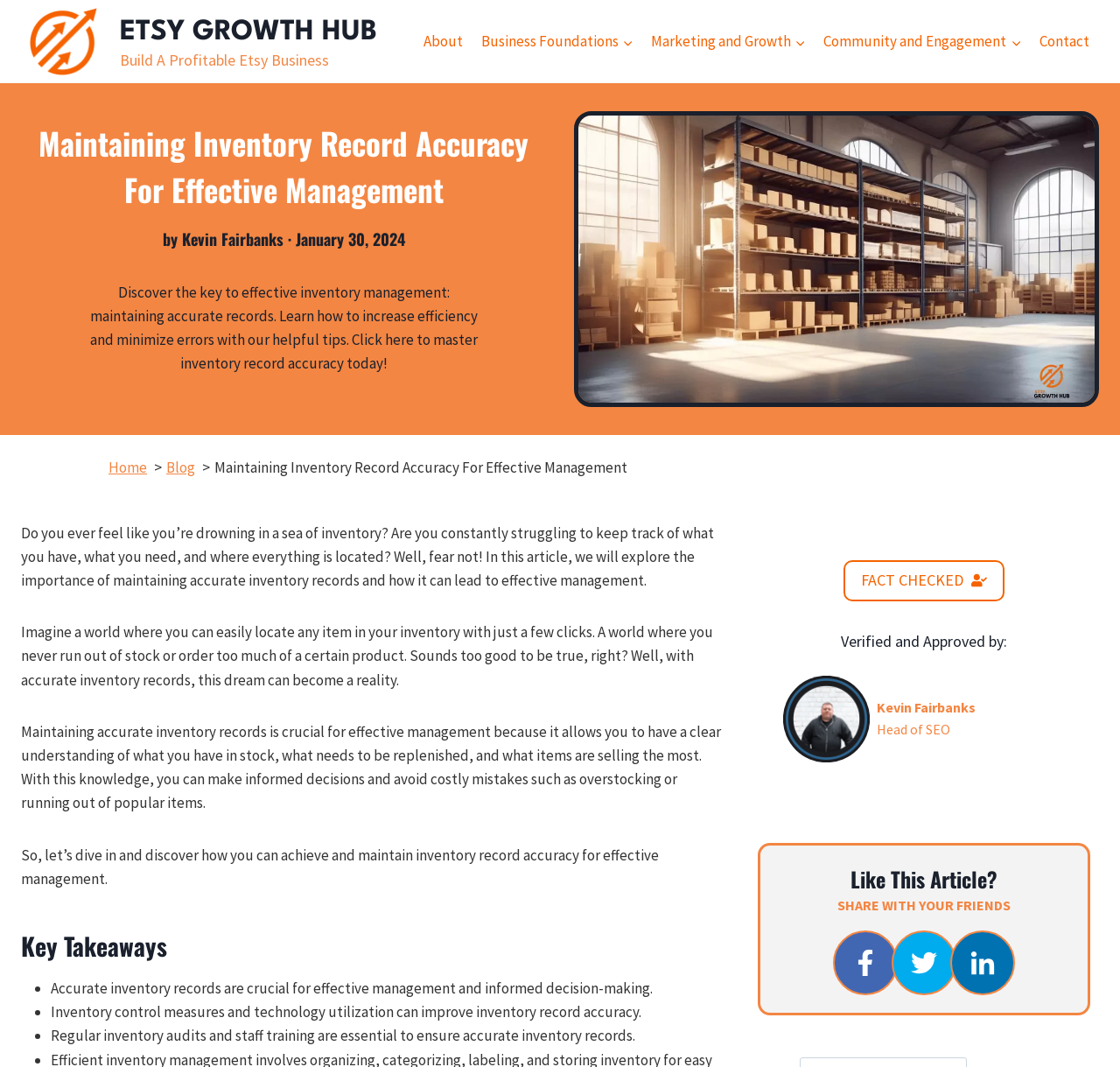From the details in the image, provide a thorough response to the question: What is the purpose of maintaining accurate inventory records?

According to the article, maintaining accurate inventory records is crucial for effective management because it allows businesses to have a clear understanding of what they have in stock, what needs to be replenished, and what items are selling the most. This knowledge enables businesses to make informed decisions and avoid costly mistakes.